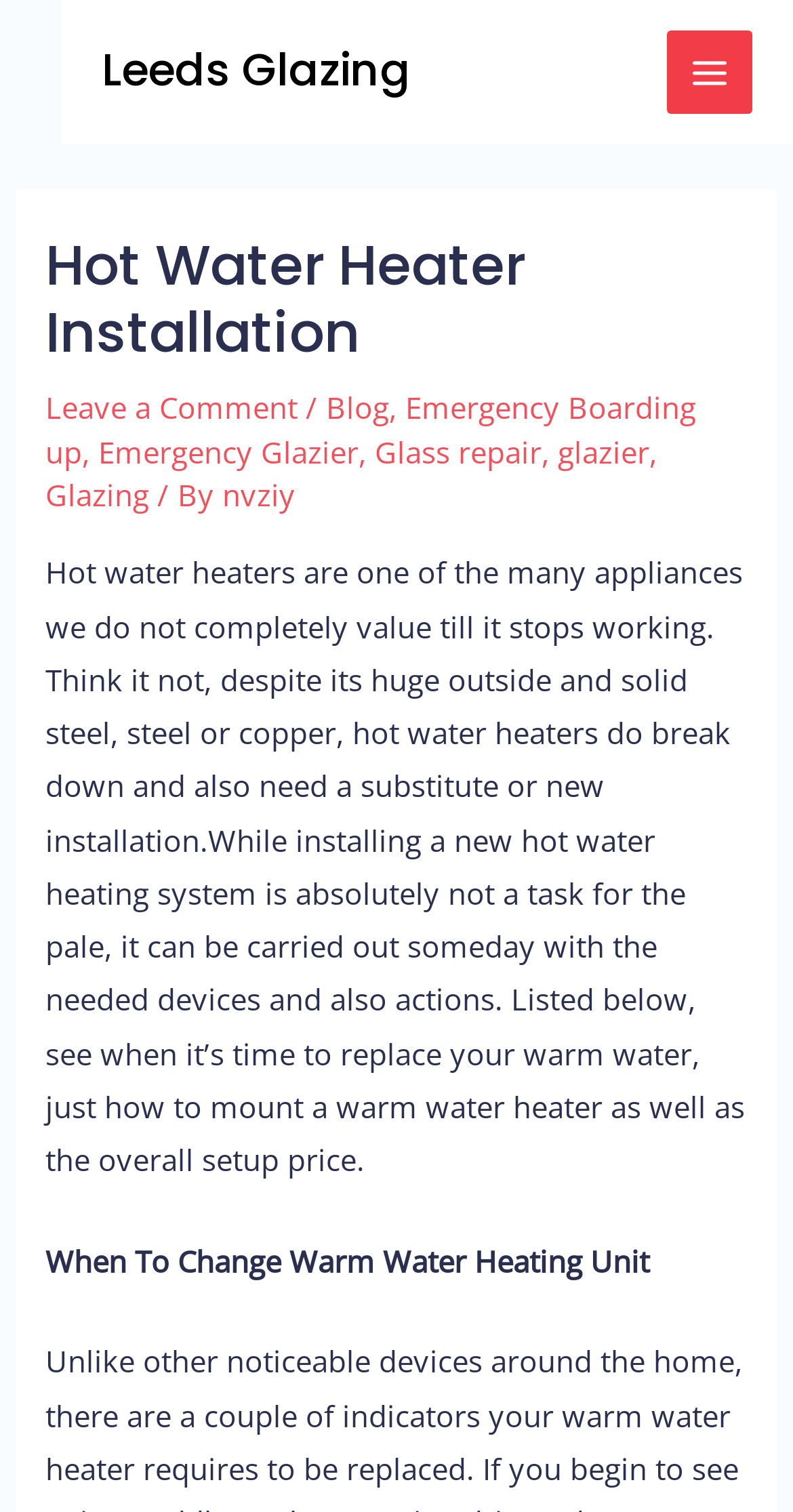Locate the bounding box coordinates of the element you need to click to accomplish the task described by this instruction: "Learn about 'Glass repair' options".

[0.473, 0.285, 0.683, 0.311]